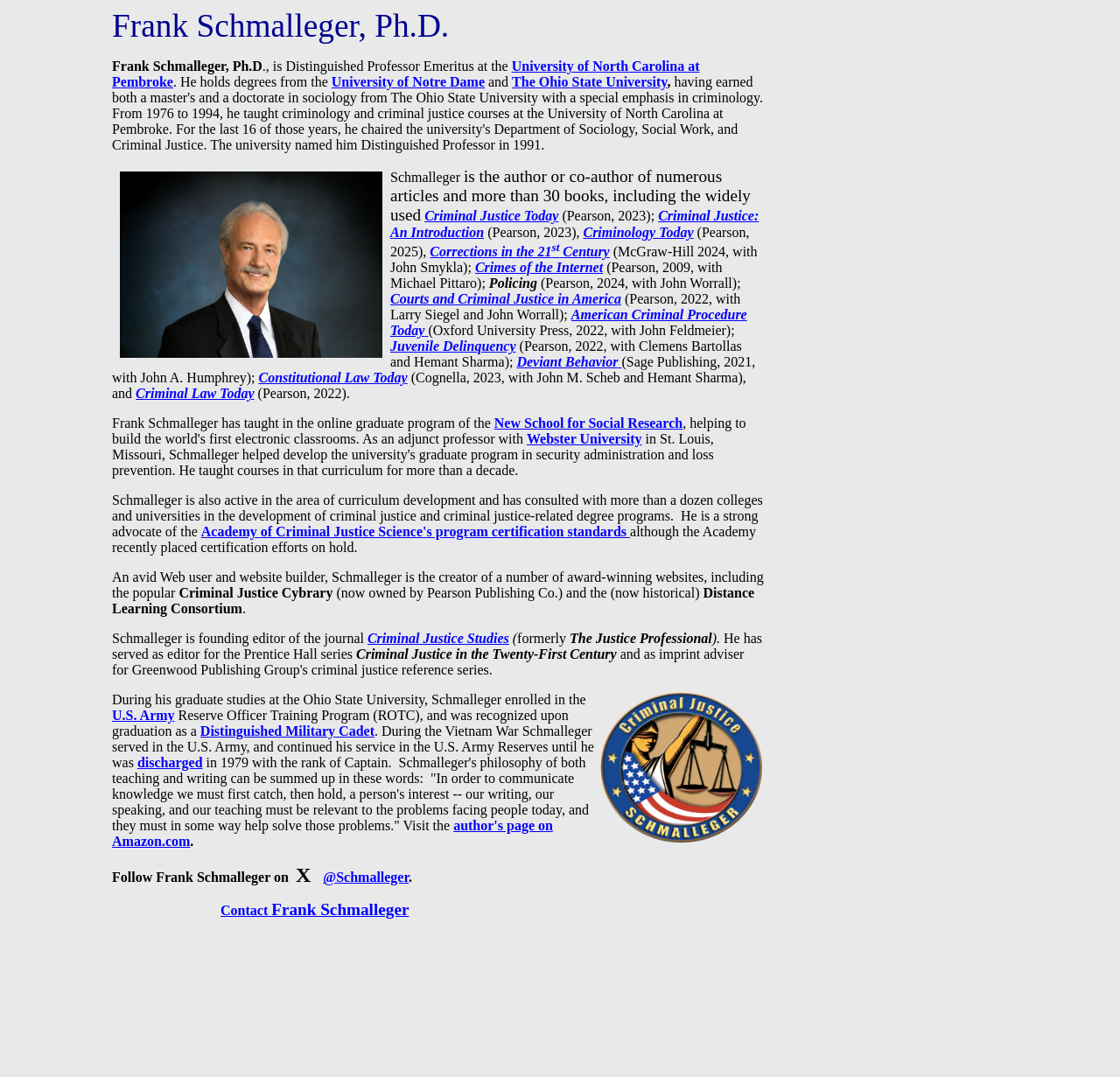What is the name of the university where Frank Schmalleger is Distinguished Professor Emeritus?
Look at the screenshot and respond with a single word or phrase.

University of North Carolina at Pembroke